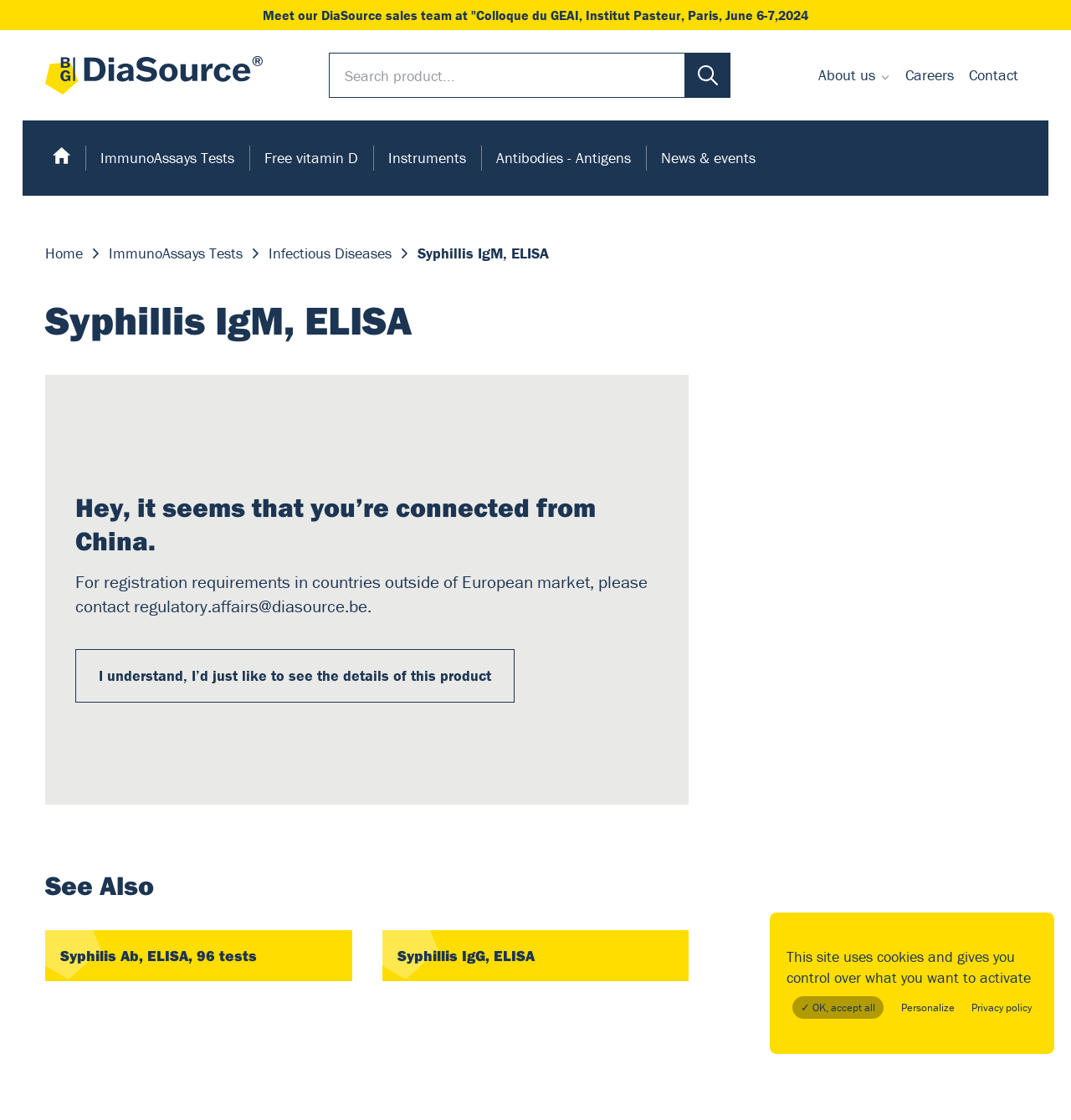Provide the bounding box coordinates of the HTML element this sentence describes: "Syphilis Ab, ELISA, 96 tests". The bounding box coordinates consist of four float numbers between 0 and 1, i.e., [left, top, right, bottom].

[0.042, 0.831, 0.329, 0.876]